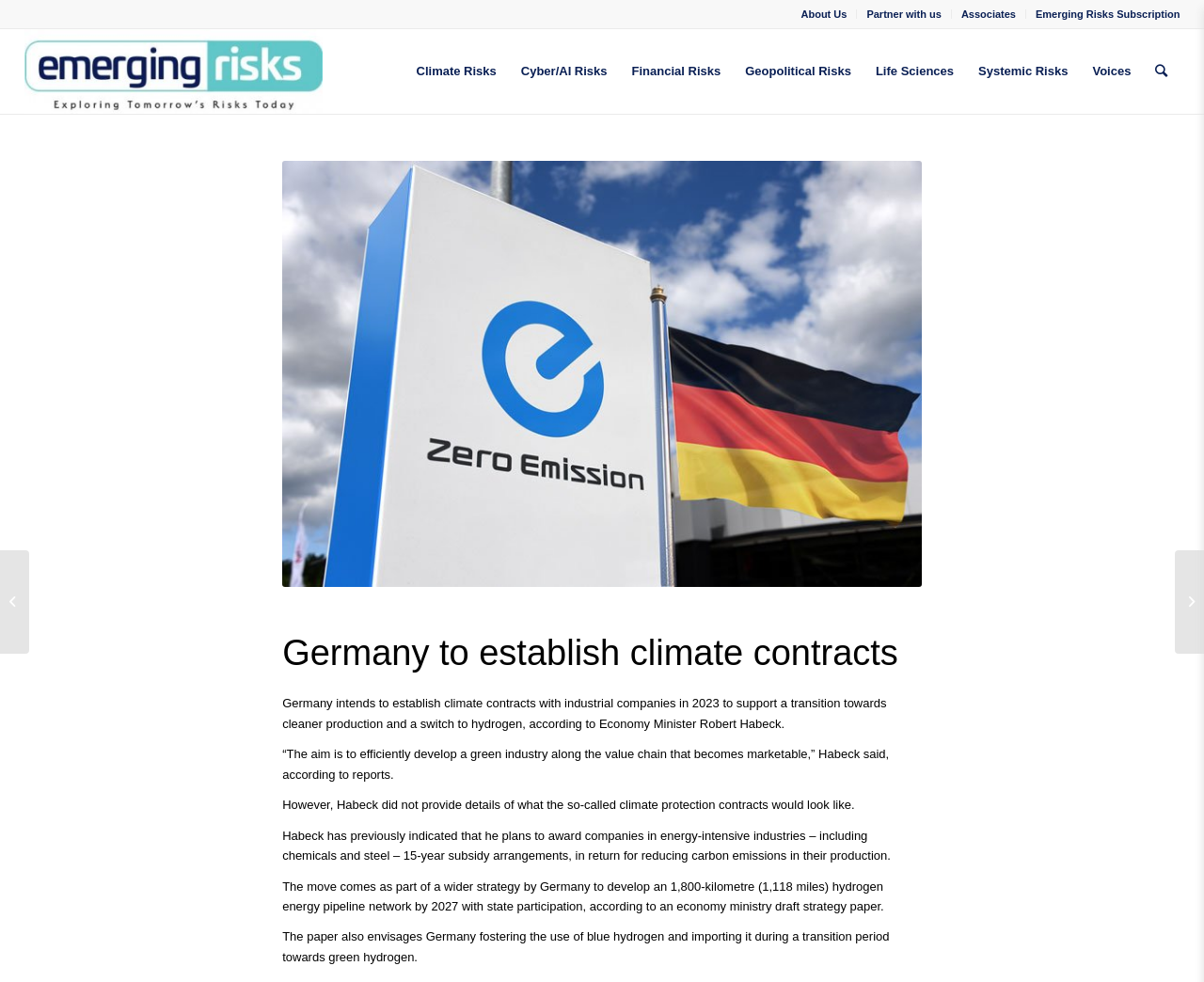Pinpoint the bounding box coordinates of the clickable element needed to complete the instruction: "View ESG article". The coordinates should be provided as four float numbers between 0 and 1: [left, top, right, bottom].

[0.0, 0.56, 0.024, 0.666]